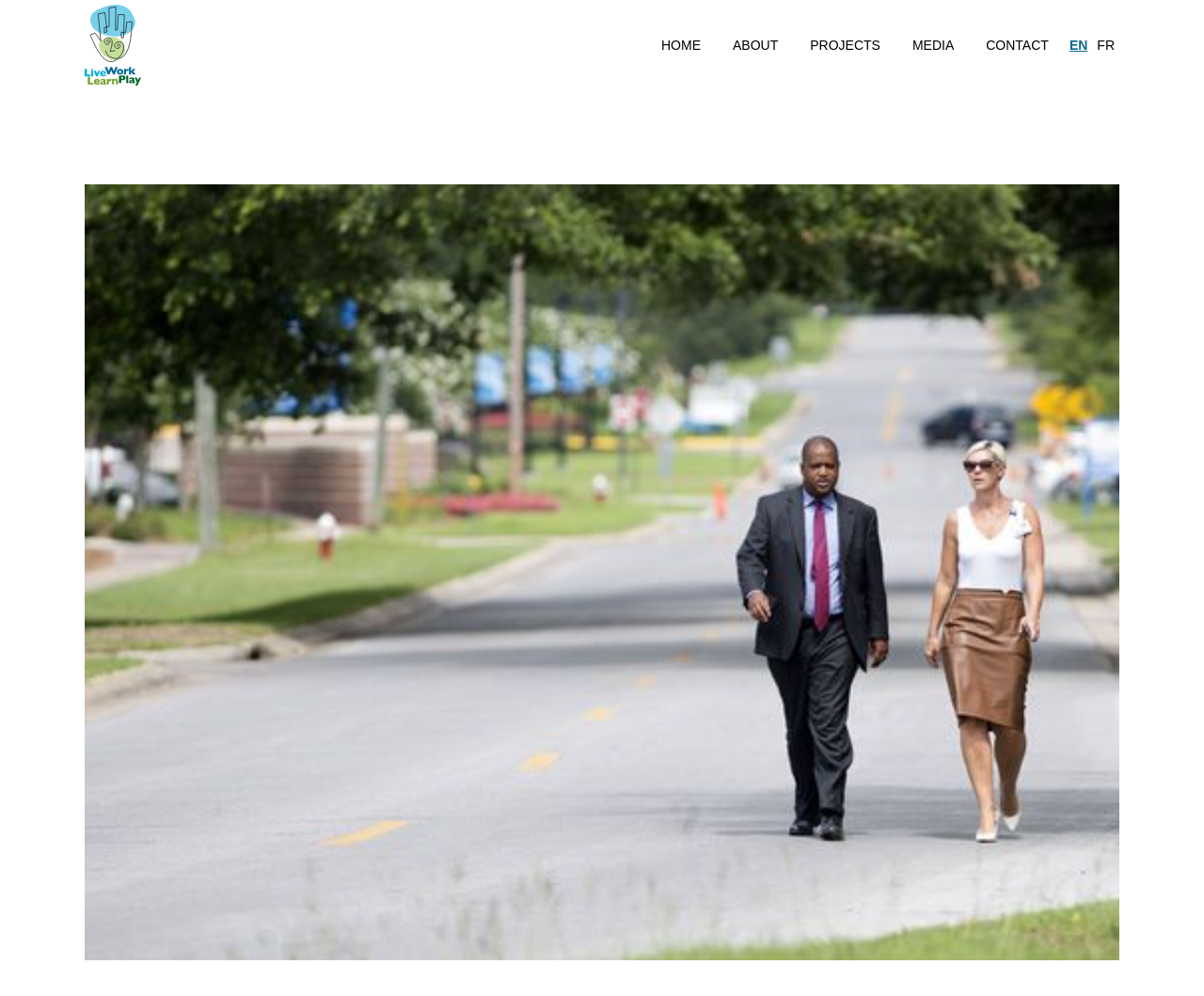How many menu items are there?
Based on the screenshot, provide your answer in one word or phrase.

6